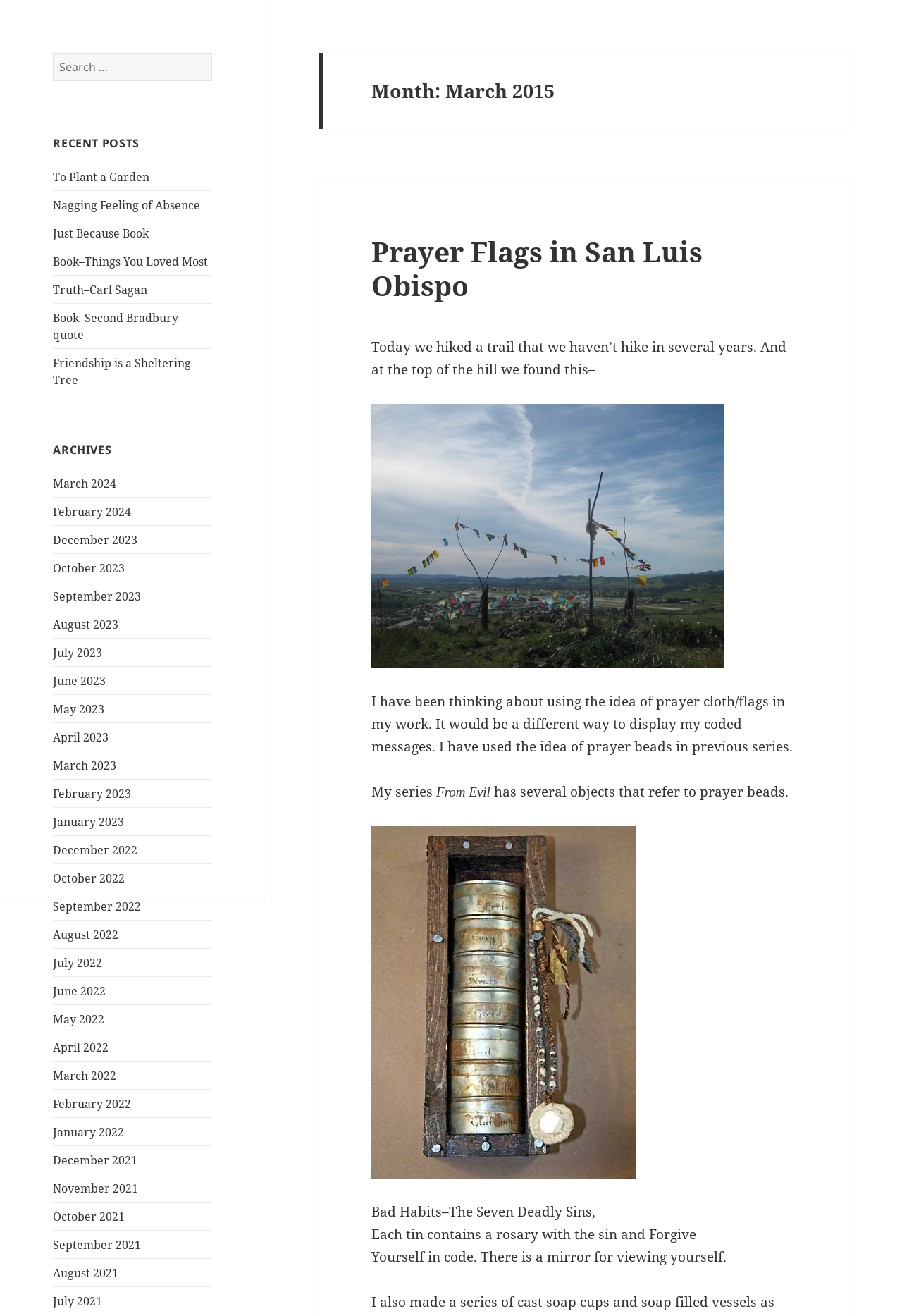What is the title of the first post in the recent posts section?
Answer the question in a detailed and comprehensive manner.

I found the title of the first post in the recent posts section by looking at the link with the text 'To Plant a Garden' and the bounding box coordinates [0.059, 0.128, 0.166, 0.14].